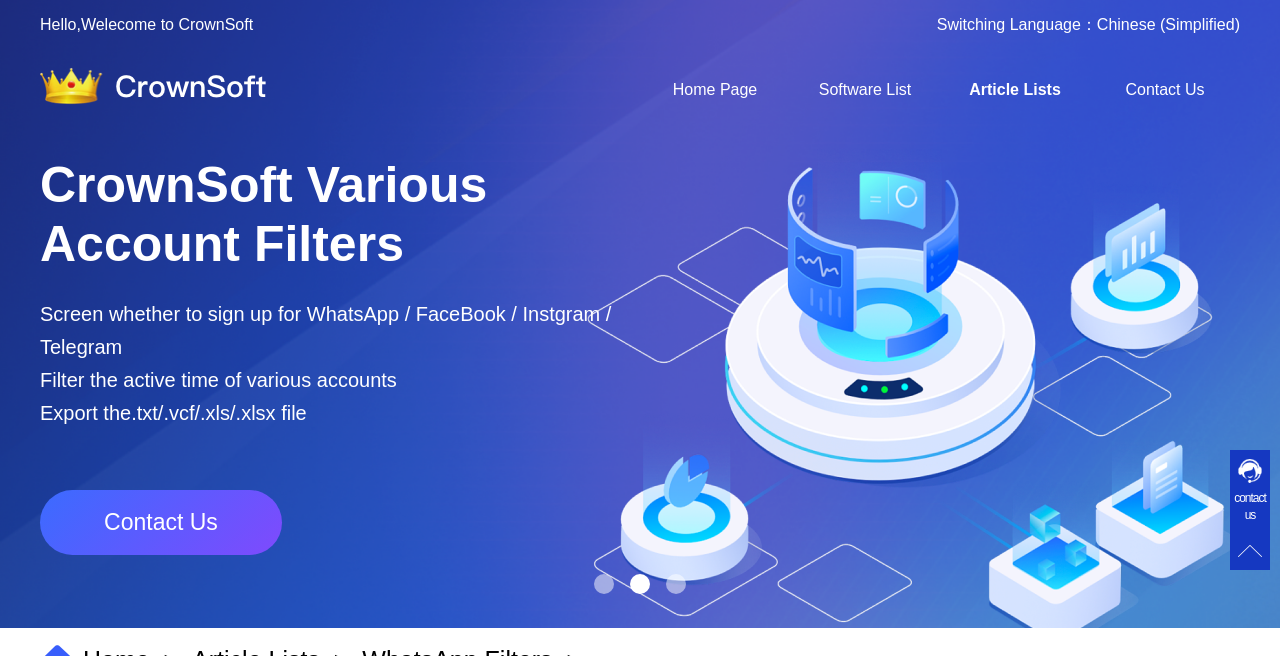Locate the bounding box coordinates of the element to click to perform the following action: 'Go to Home Page'. The coordinates should be given as four float values between 0 and 1, in the form of [left, top, right, bottom].

[0.526, 0.123, 0.592, 0.149]